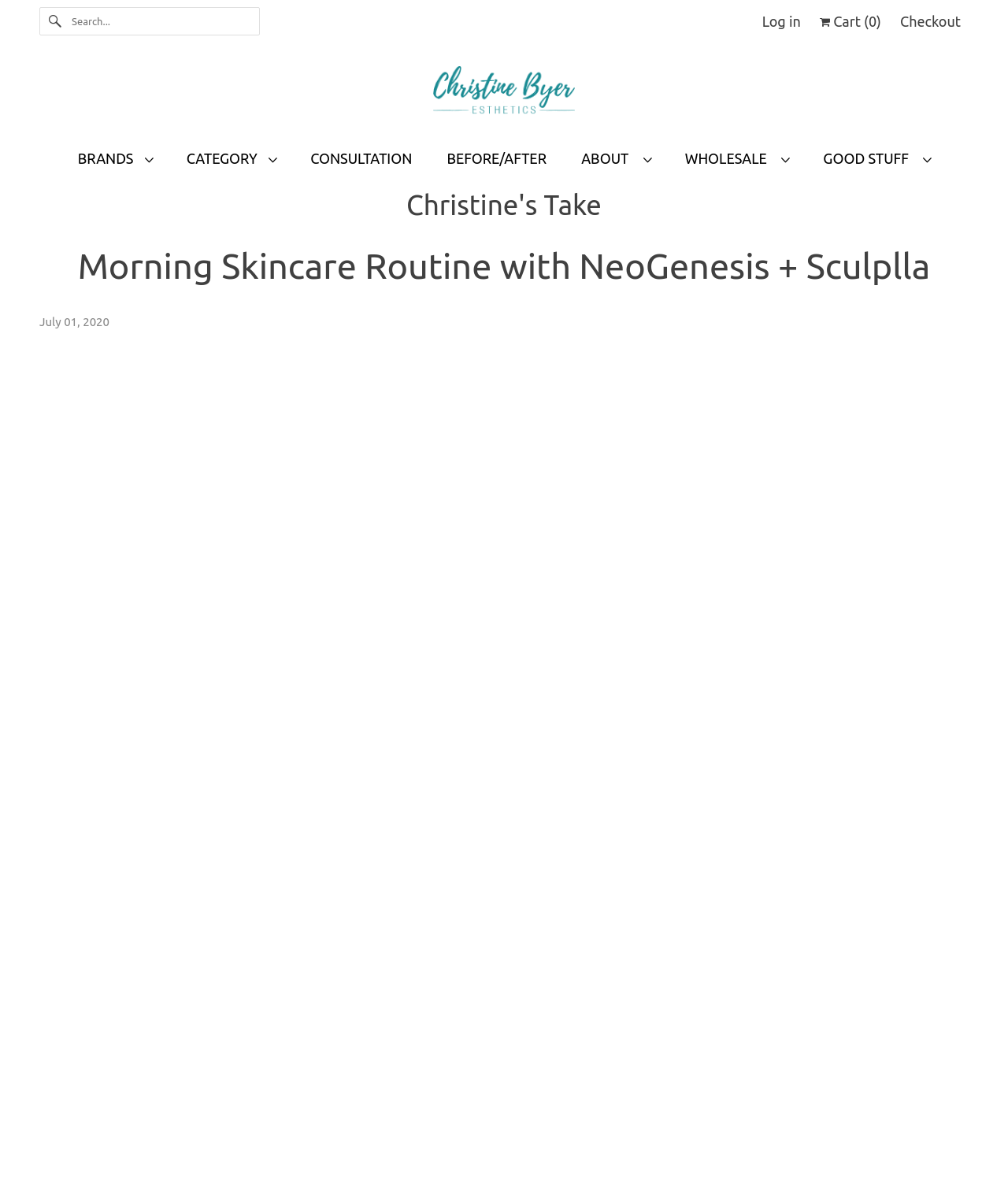Locate the bounding box coordinates of the element you need to click to accomplish the task described by this instruction: "search for something".

[0.039, 0.006, 0.258, 0.03]